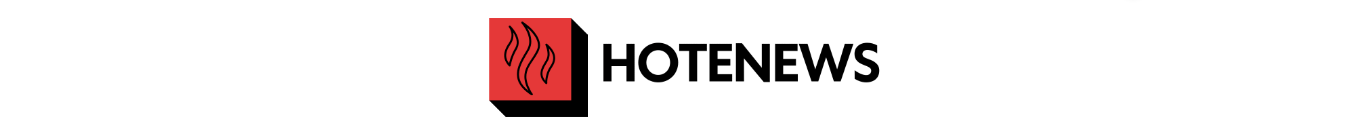Analyze the image and describe all key details you can observe.

The image displays the logo of "Hote News," featuring bold, stylized text in black against a vibrant red background. The logo is accompanied by a graphic element that suggests a flame or heat, emphasizing a dynamic and engaging platform. This branding effectively conveys the essence of a news outlet focused on trending topics, ensuring it stands out in both visual and conceptual terms.